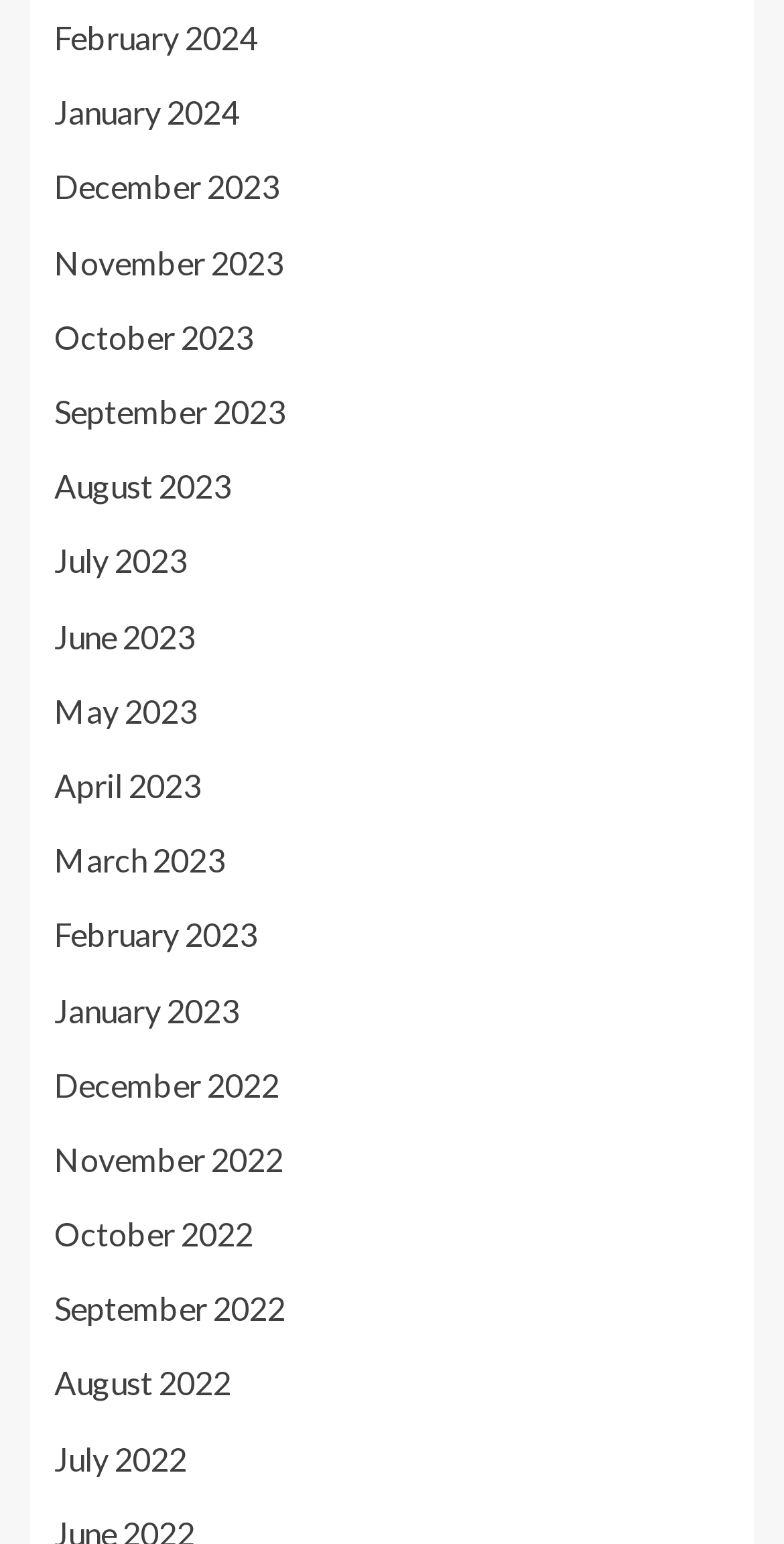Please find the bounding box coordinates of the section that needs to be clicked to achieve this instruction: "browse December 2022".

[0.069, 0.69, 0.356, 0.714]